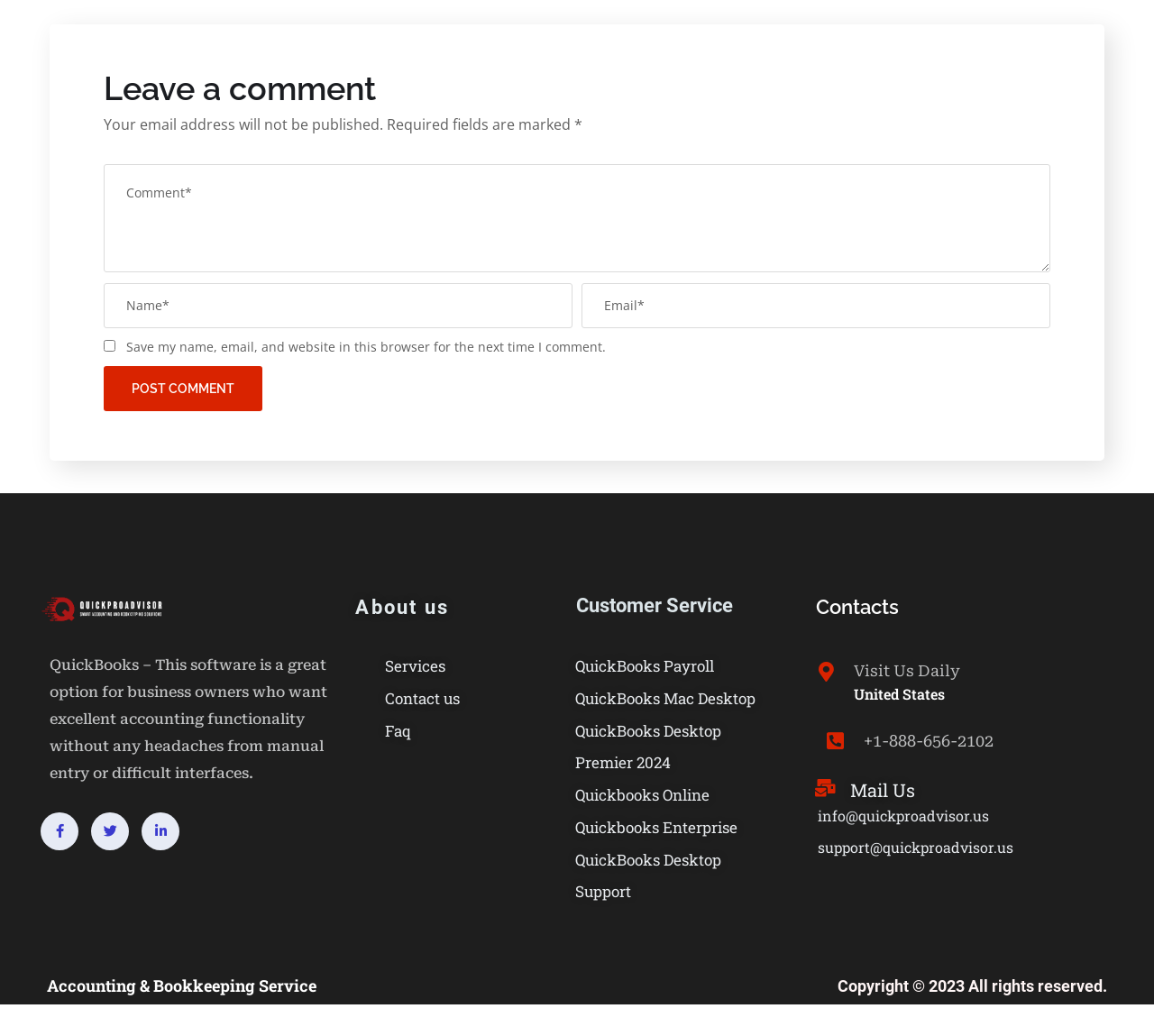Using the information from the screenshot, answer the following question thoroughly:
How many types of QuickBooks services are listed?

There are five types of QuickBooks services listed, which are QuickBooks Payroll, QuickBooks Mac Desktop, QuickBooks Desktop Premier 2024, QuickBooks Online, and QuickBooks Enterprise, as indicated by the links 'QuickBooks Payroll', 'QuickBooks Mac Desktop', 'QuickBooks Desktop Premier 2024', 'QuickBooks Online', and 'QuickBooks Enterprise' respectively.